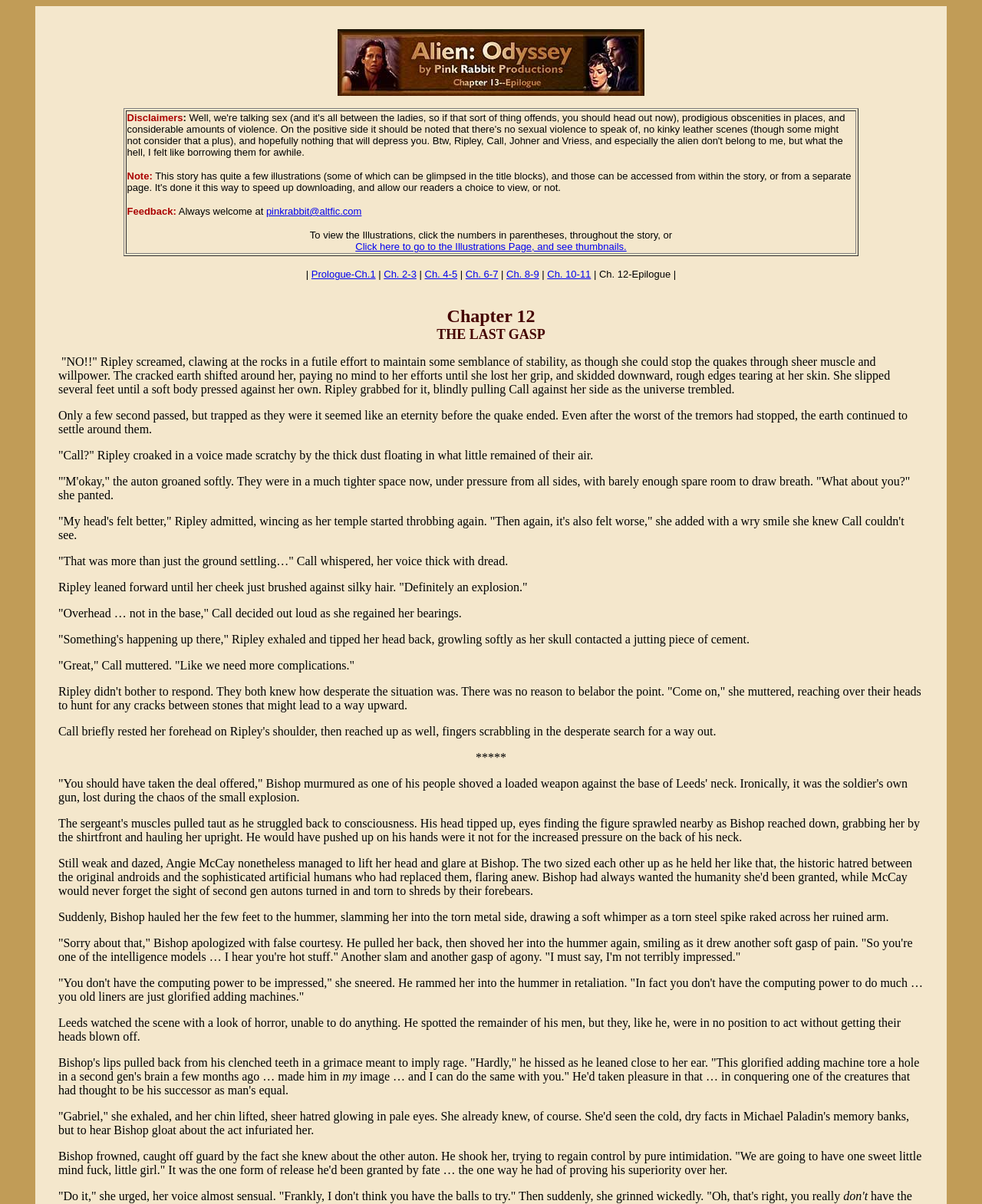Please identify the coordinates of the bounding box that should be clicked to fulfill this instruction: "Click the link to send feedback to pinkrabbit@altfic.com".

[0.271, 0.171, 0.368, 0.18]